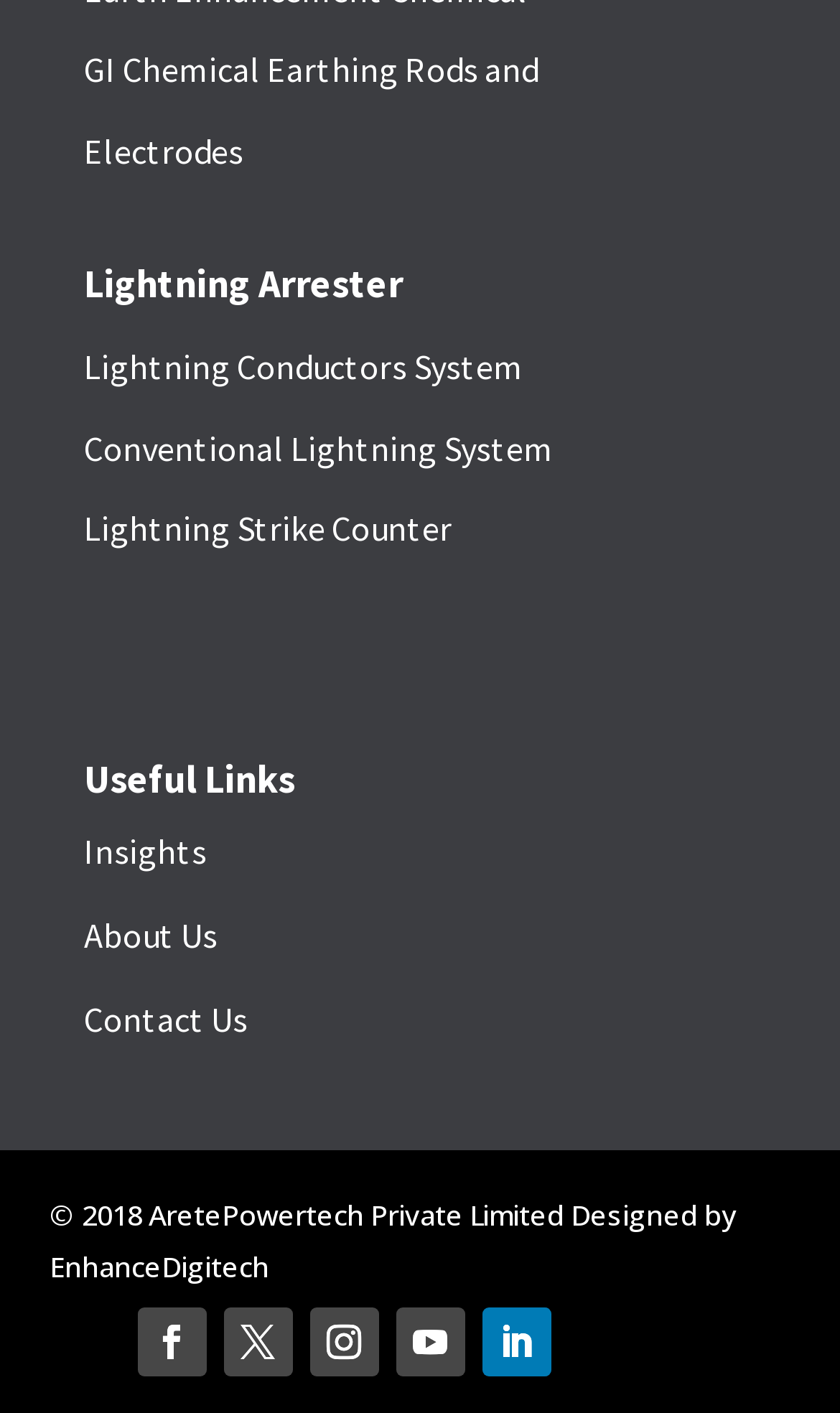How many links are there in the main menu?
Please provide a comprehensive and detailed answer to the question.

I counted the number of links in the main menu section, which includes 'GI Chemical Earthing Rods and Electrodes', 'Lightning Arrester', 'Lightning Conductors System', 'Conventional Lightning System', 'Lightning Strike Counter', and 'Insights'. There are 6 links in total.